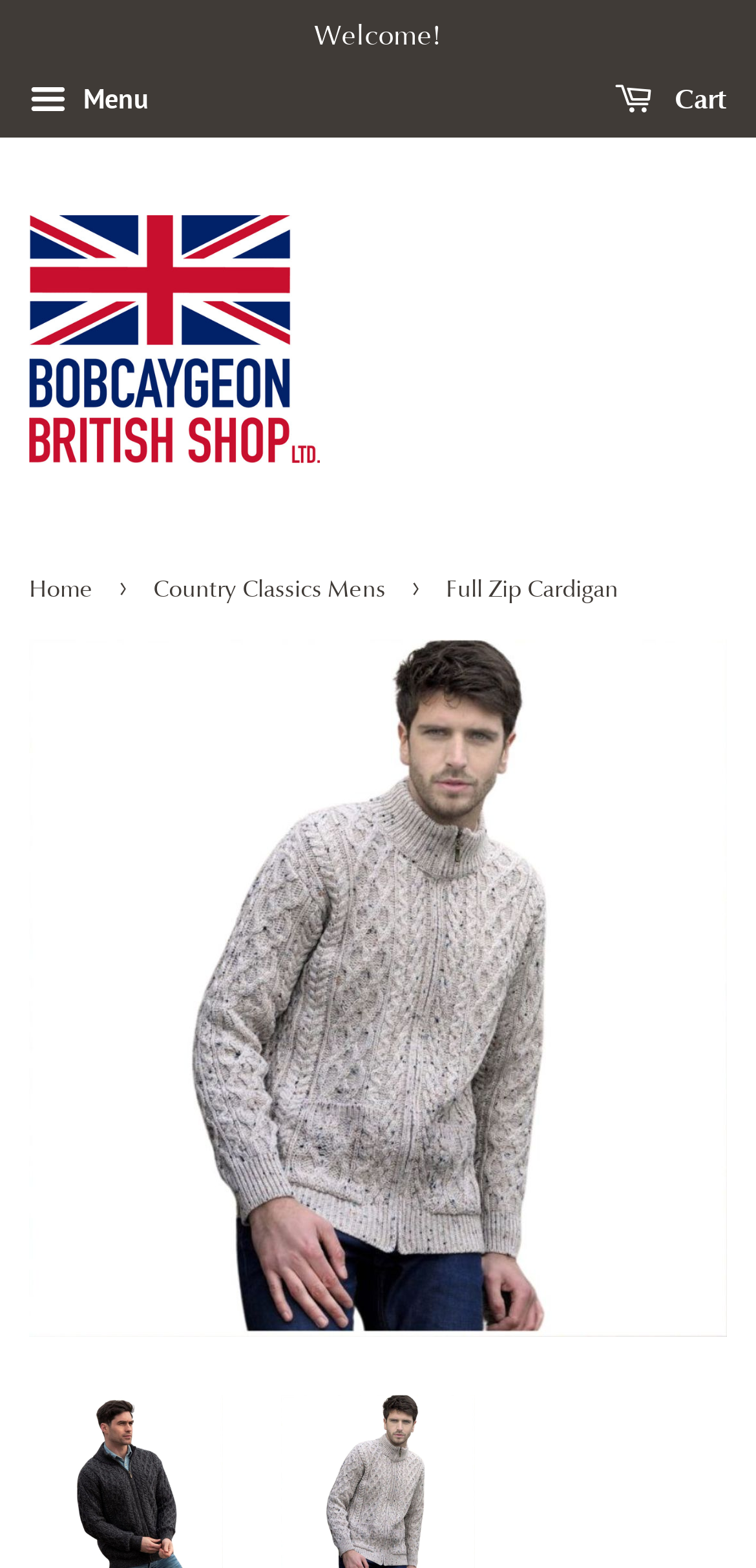Determine the bounding box coordinates for the UI element described. Format the coordinates as (top-left x, top-left y, bottom-right x, bottom-right y) and ensure all values are between 0 and 1. Element description: Cart 0

[0.813, 0.044, 0.962, 0.085]